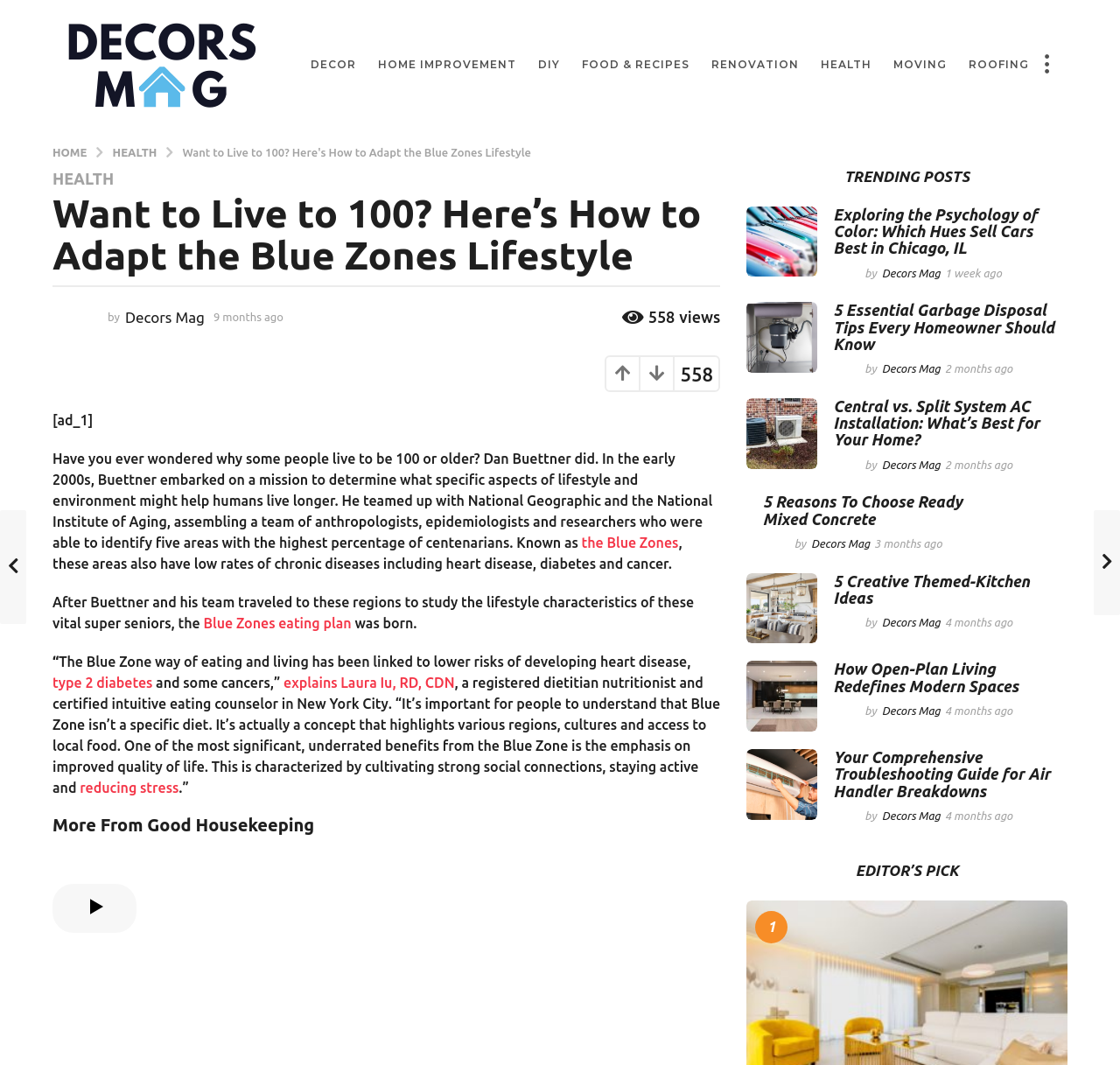What is the topic of the article?
Look at the screenshot and respond with one word or a short phrase.

Blue Zones Lifestyle